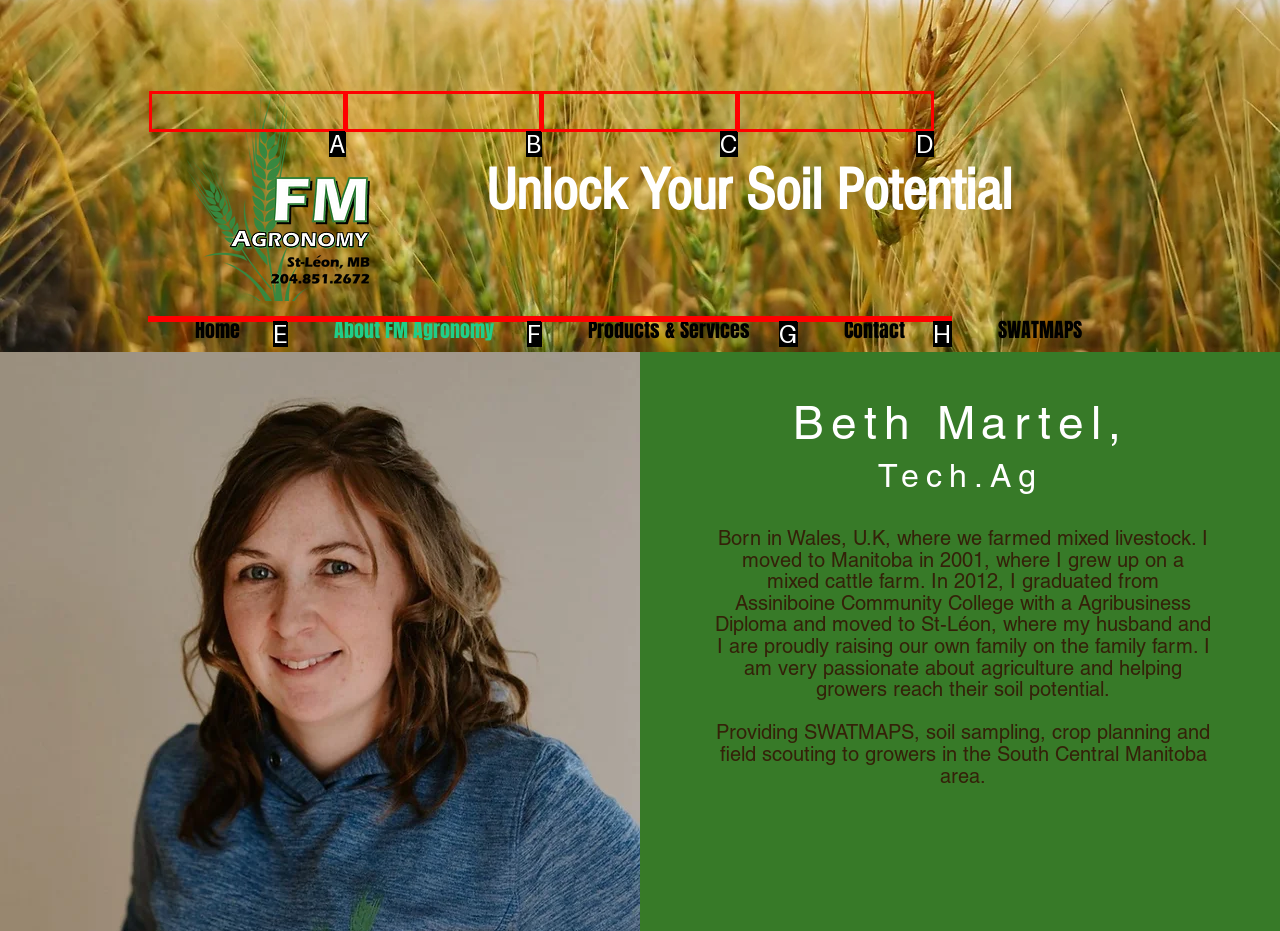Which option should I select to accomplish the task: Share on Facebook? Respond with the corresponding letter from the given choices.

None